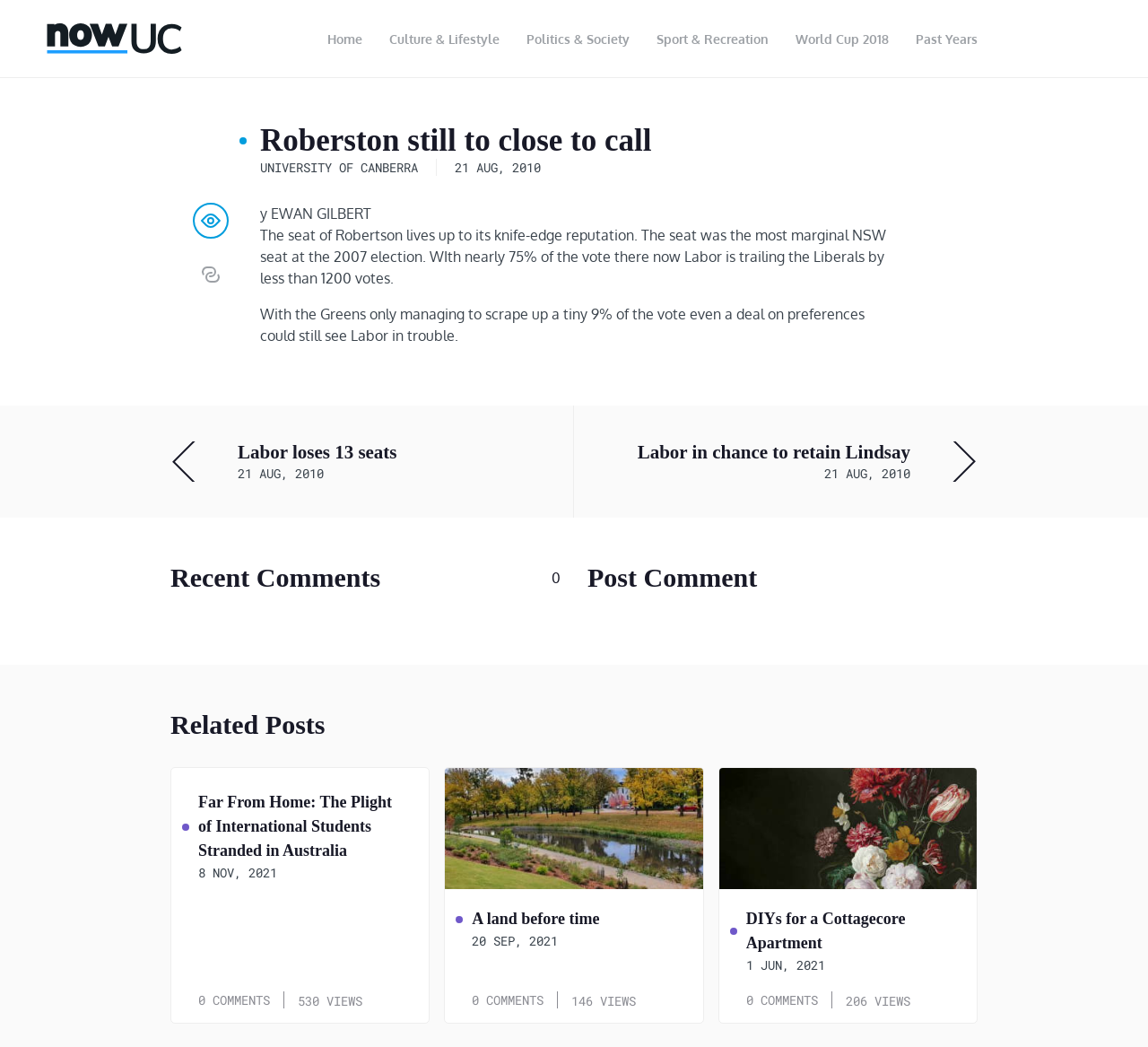How many comments are there on the article?
Based on the screenshot, respond with a single word or phrase.

0